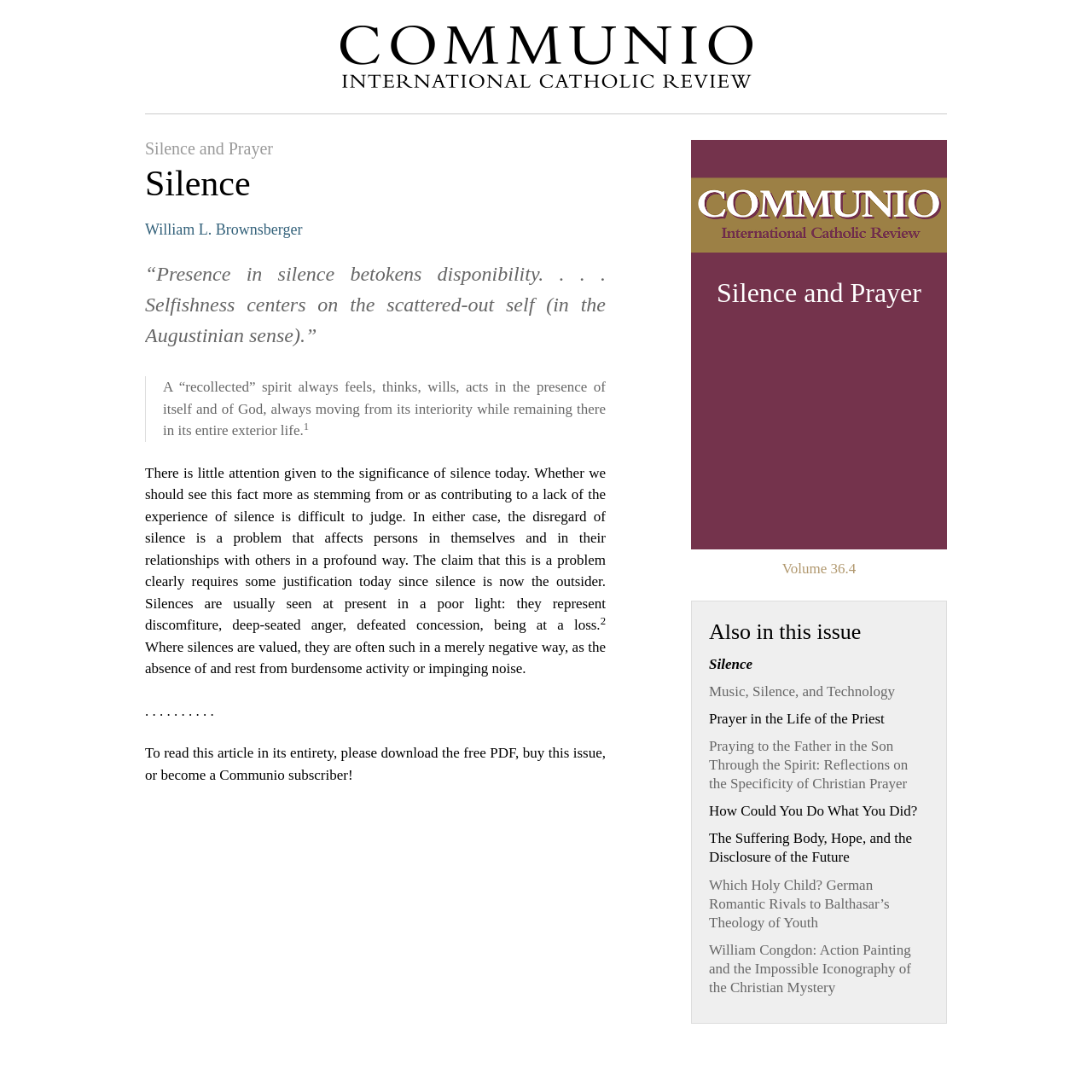What is the volume number of the issue?
Answer the question with a single word or phrase derived from the image.

36.4